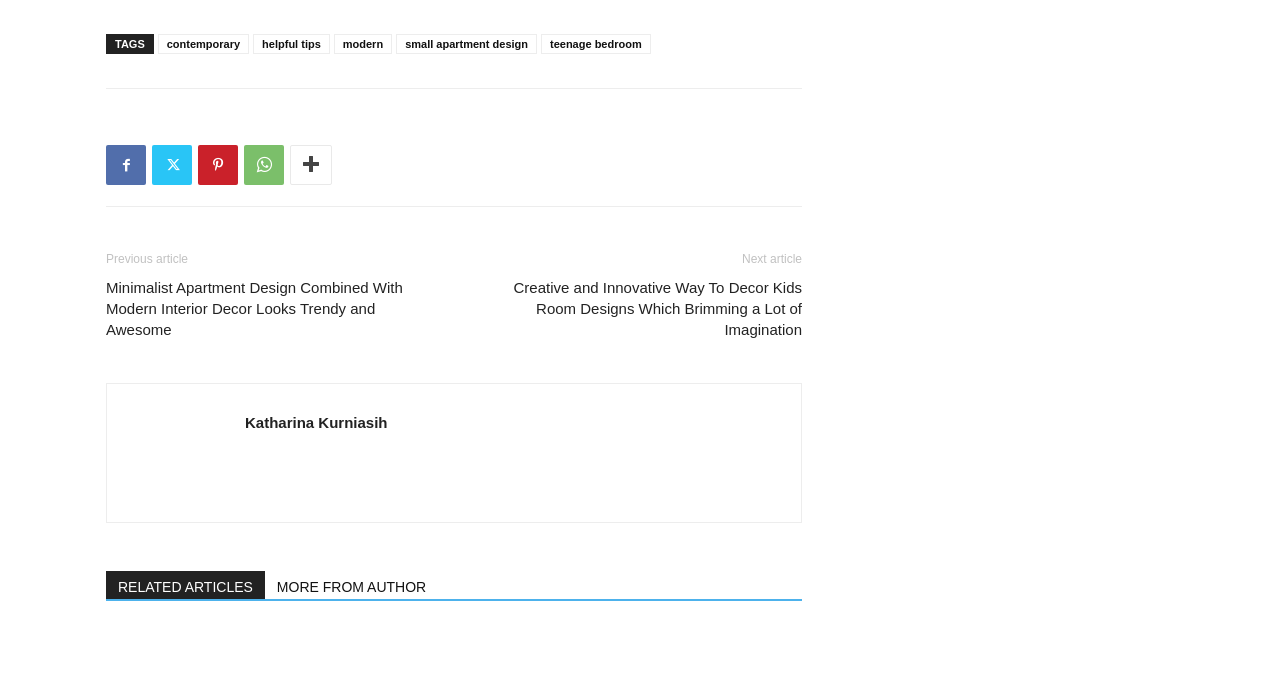Find the bounding box of the UI element described as: "teenage bedroom". The bounding box coordinates should be given as four float values between 0 and 1, i.e., [left, top, right, bottom].

[0.423, 0.049, 0.508, 0.078]